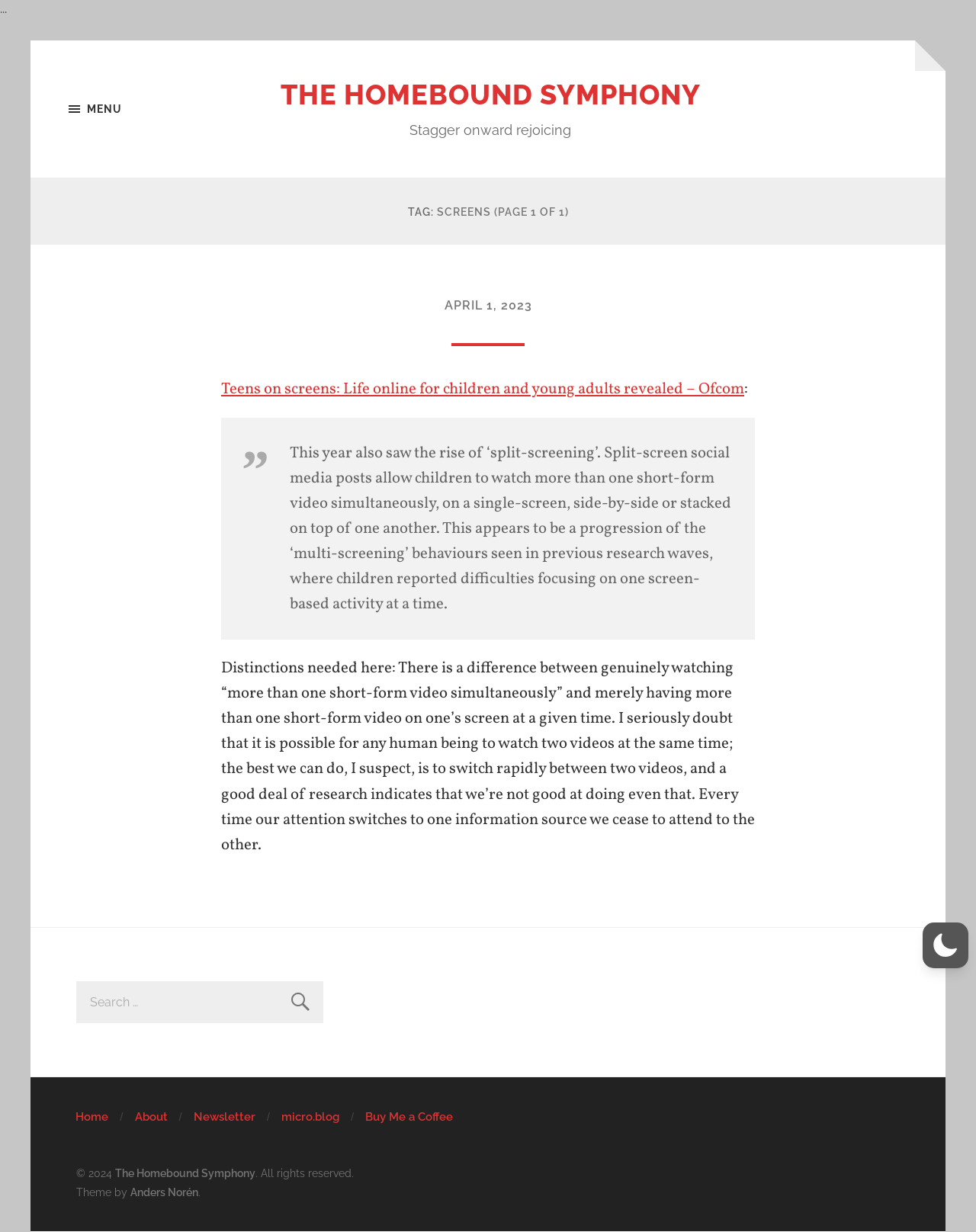Given the content of the image, can you provide a detailed answer to the question?
What is the name of the article's tag?

The answer can be found in the heading element 'TAG: SCREENS (PAGE 1 OF 1)' which is located at the top of the webpage, indicating the tag of the current article.